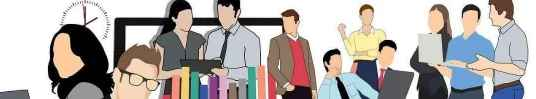What is the purpose of the clock in the image?
Based on the screenshot, answer the question with a single word or phrase.

Time management